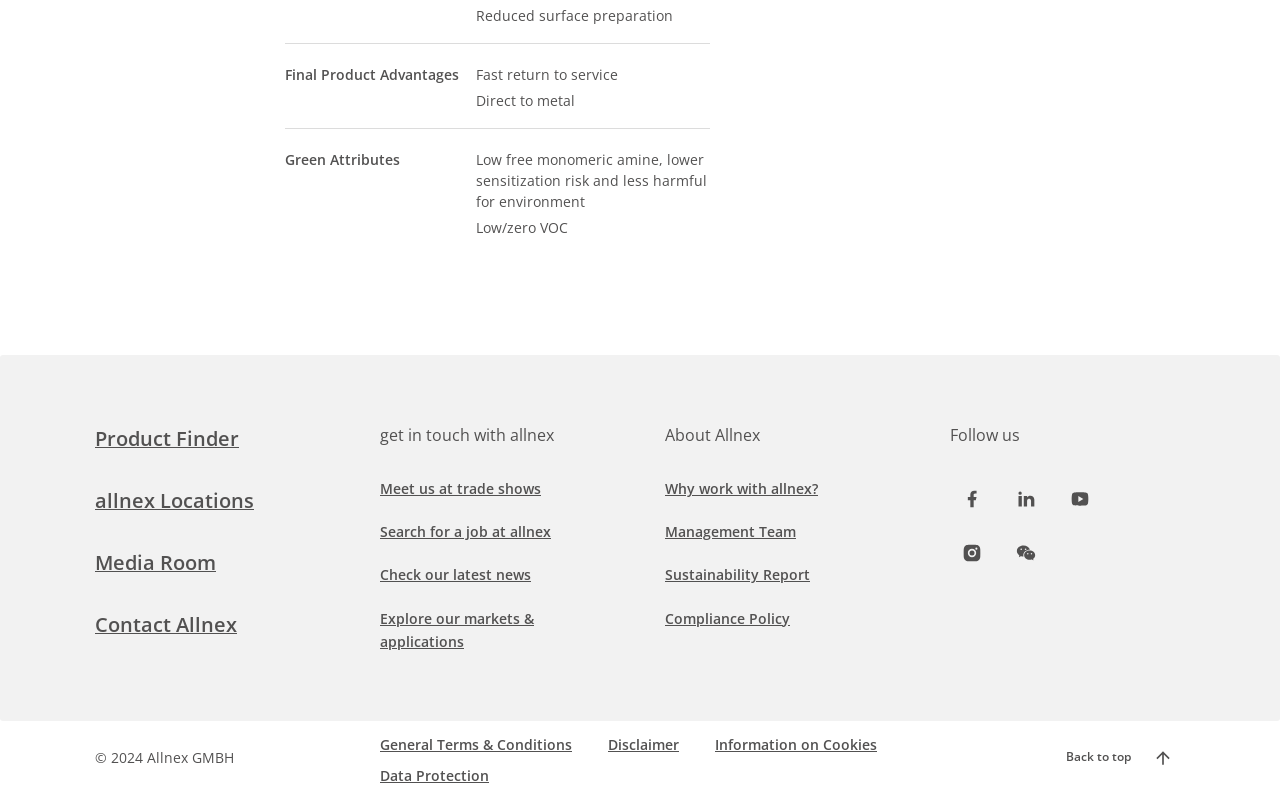What is the copyright year?
With the help of the image, please provide a detailed response to the question.

I found a StaticText element with the text '© 2024 Allnex GMBH' at coordinates [0.074, 0.941, 0.183, 0.965]. This indicates that the copyright year is 2024.